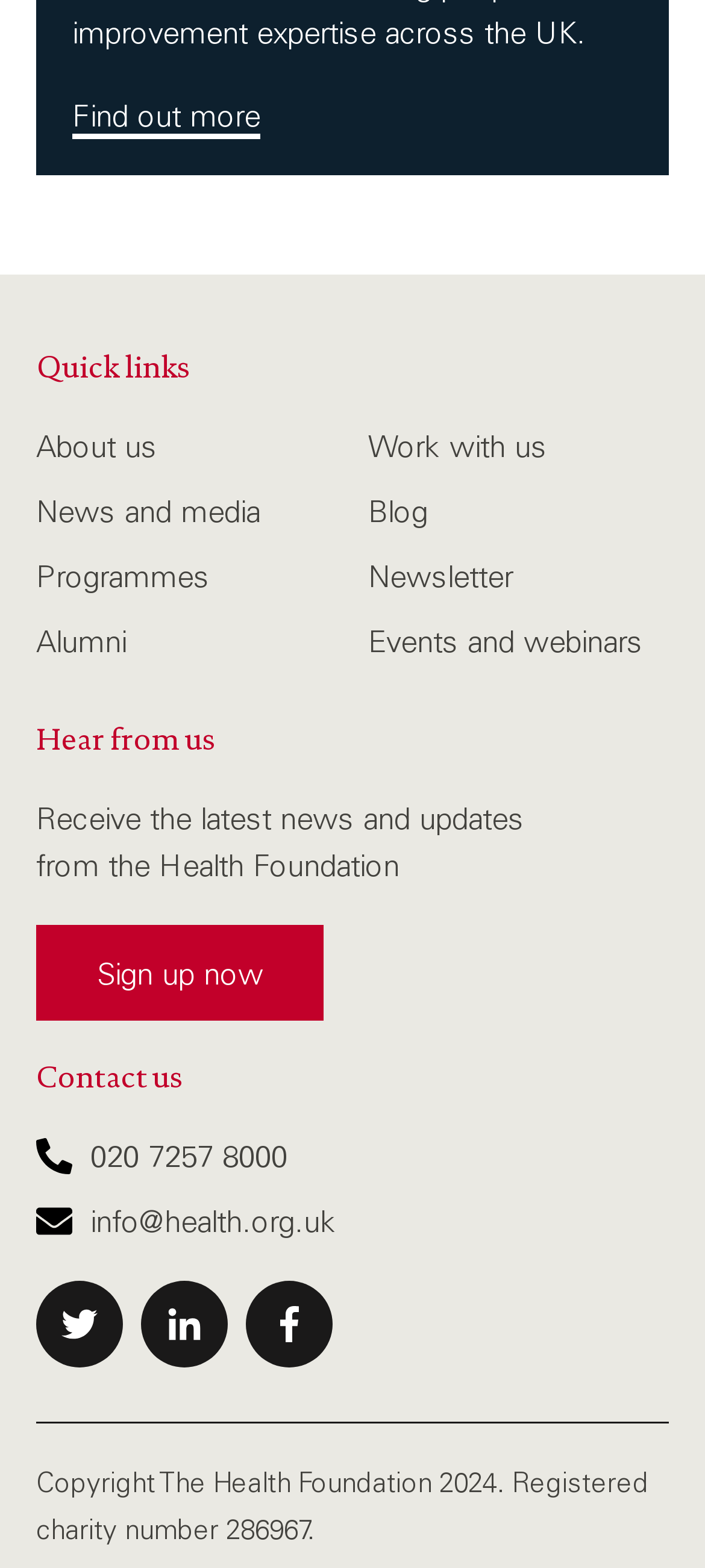Locate the bounding box coordinates of the element I should click to achieve the following instruction: "Sign up for the latest news and updates".

[0.051, 0.59, 0.459, 0.651]